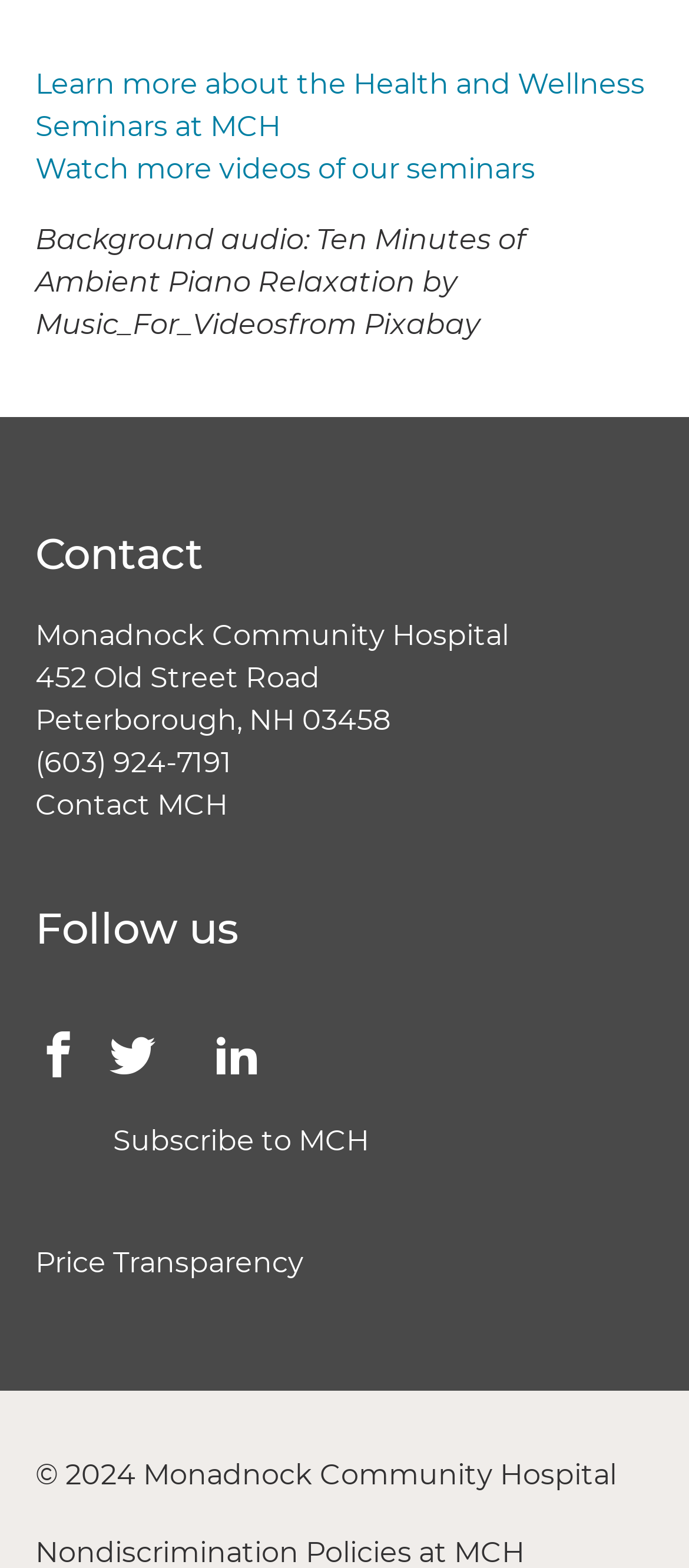What year is the copyright for?
Please provide a single word or phrase in response based on the screenshot.

2024